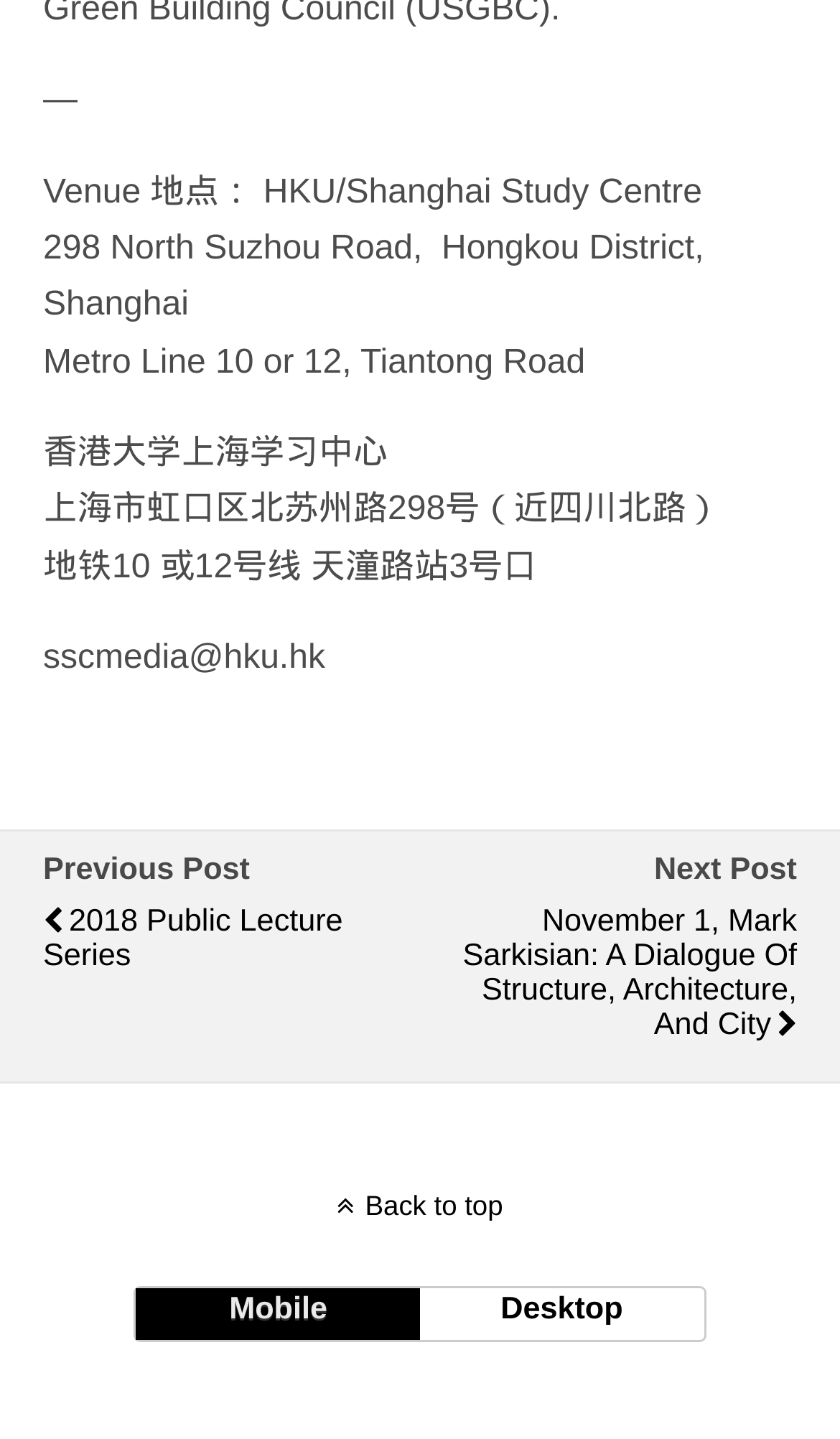What is the title of the previous post?
With the help of the image, please provide a detailed response to the question.

I found the answer by looking at the link element with the content '2018 Public Lecture Series' which is located above the 'Next Post' button.